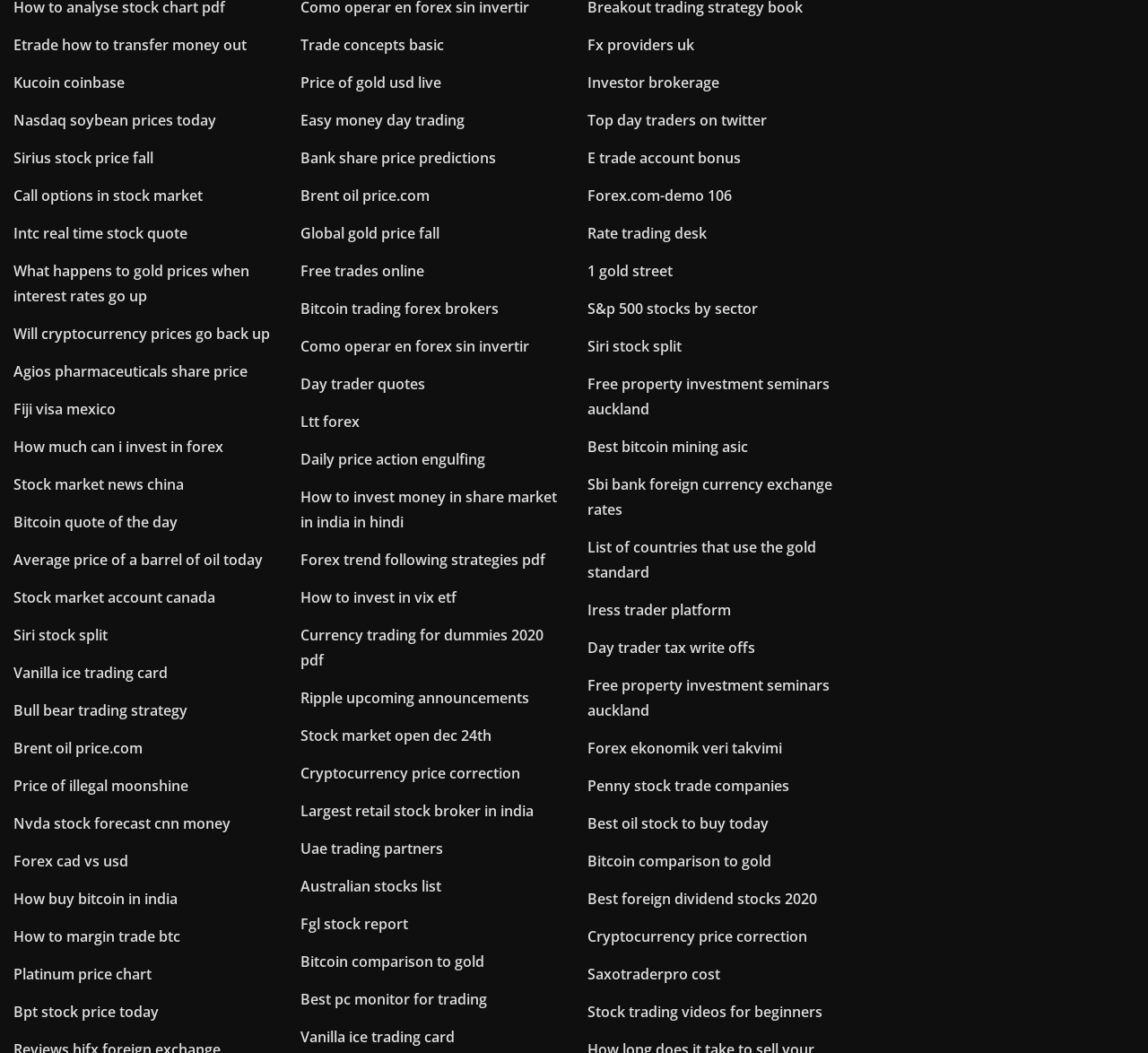Please identify the bounding box coordinates of the element that needs to be clicked to execute the following command: "Explore 'Australian stocks list'". Provide the bounding box using four float numbers between 0 and 1, formatted as [left, top, right, bottom].

[0.262, 0.833, 0.384, 0.851]